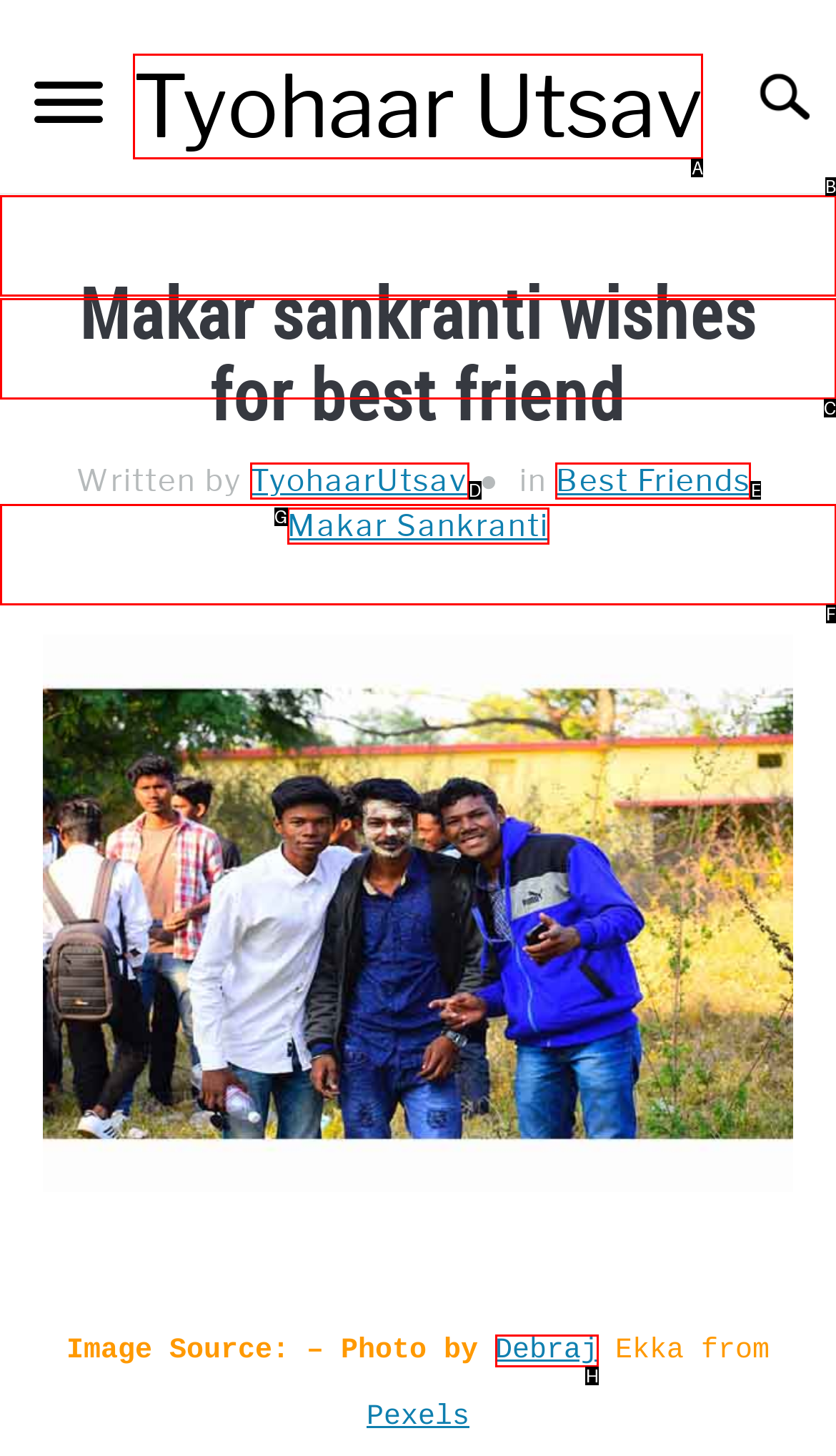Identify the appropriate lettered option to execute the following task: Visit the Tyohaar Utsav page
Respond with the letter of the selected choice.

A